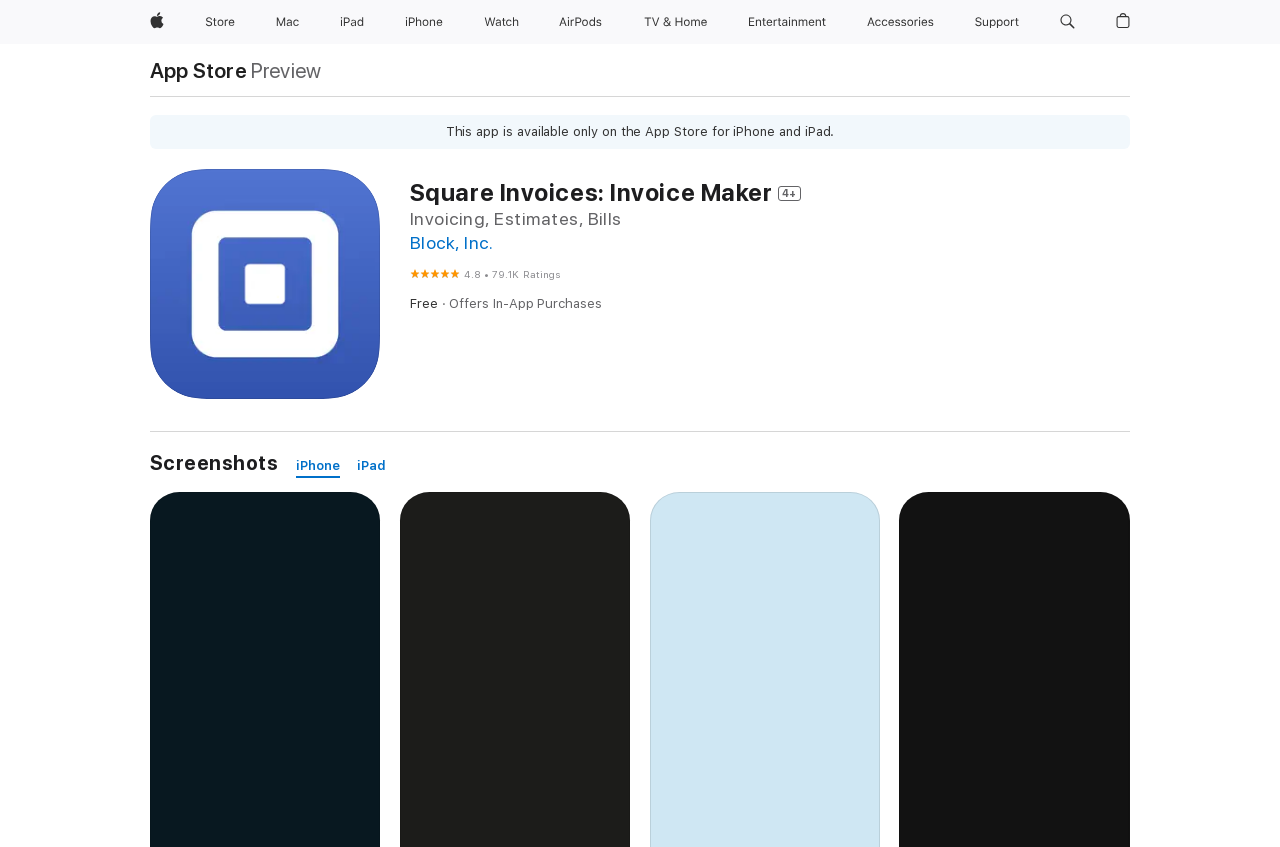Please identify the bounding box coordinates of the clickable area that will allow you to execute the instruction: "View iPhone screenshots".

[0.231, 0.537, 0.266, 0.564]